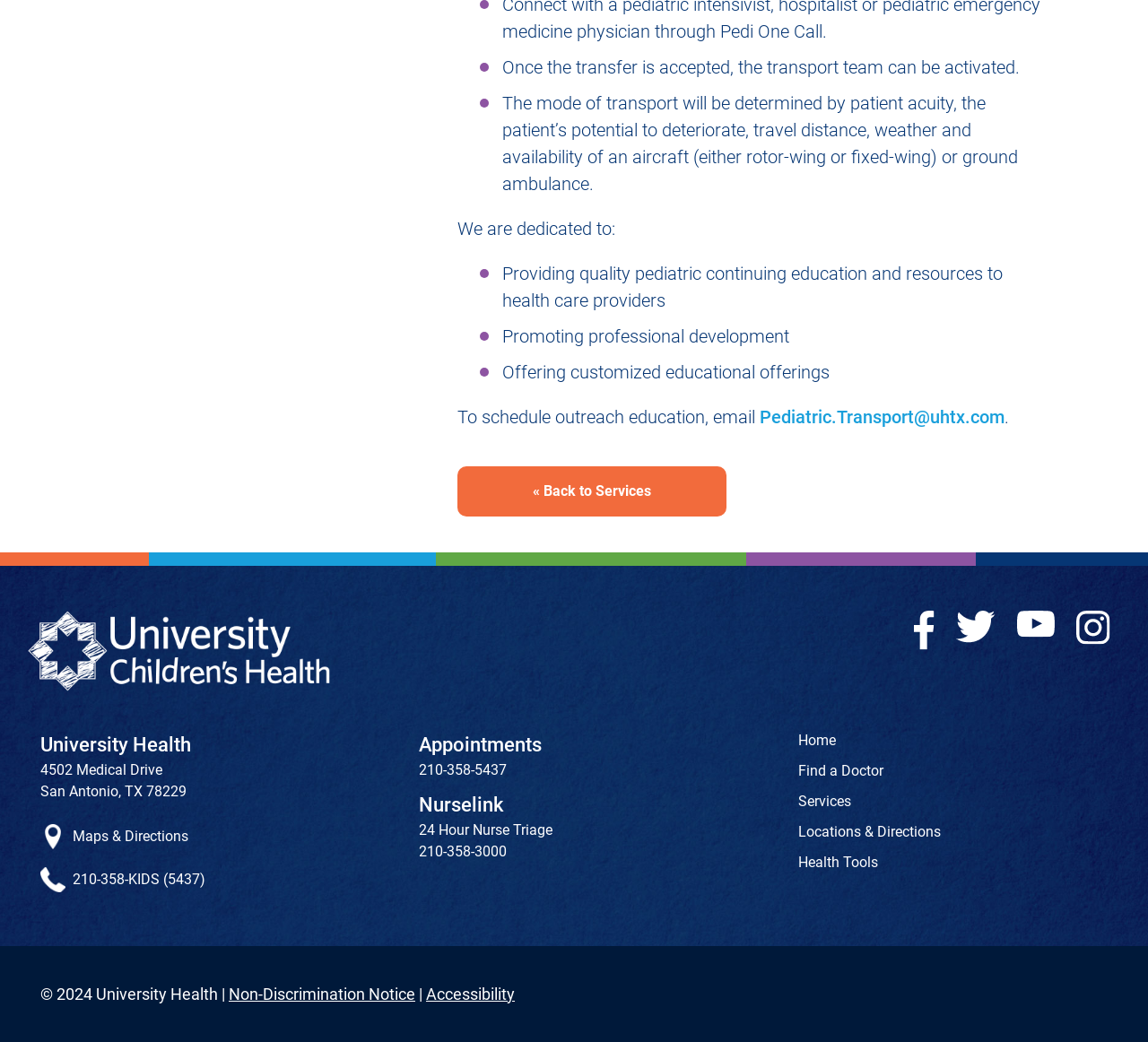Extract the bounding box of the UI element described as: "210-358-5437".

[0.365, 0.729, 0.442, 0.758]